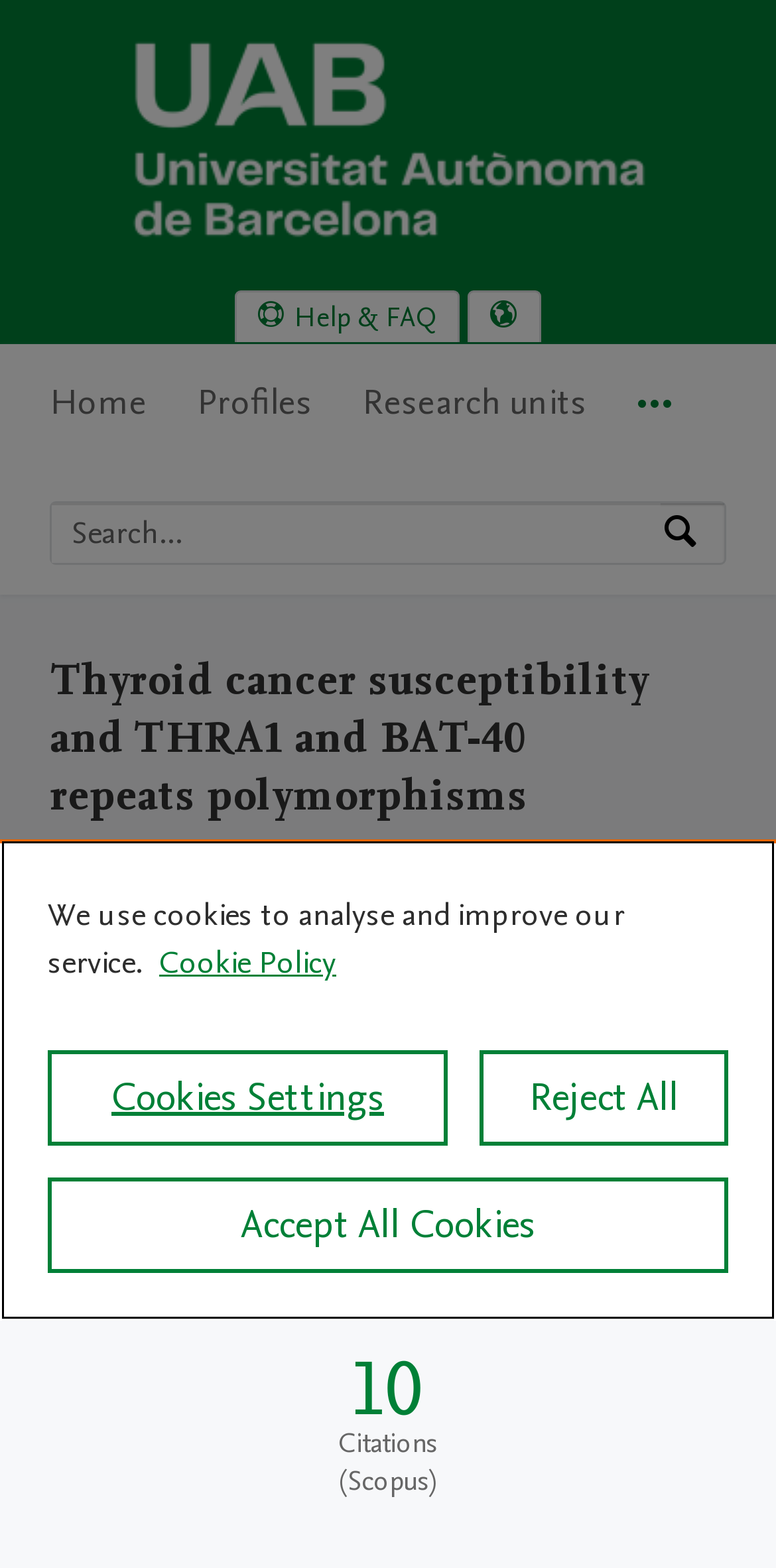What is the language selection option?
Please provide a single word or phrase answer based on the image.

Select language